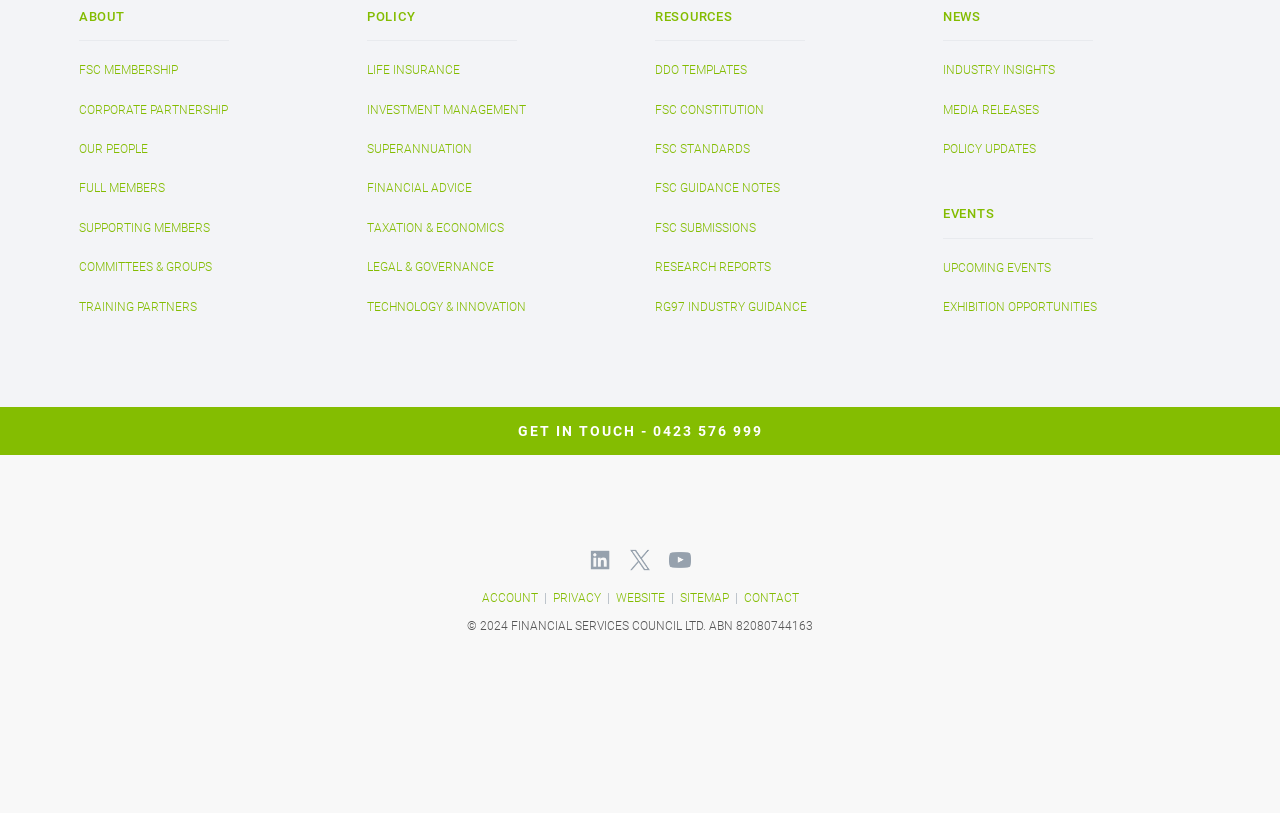Respond with a single word or phrase:
What are the main categories on this webpage?

About, Policy, Resources, News, Events